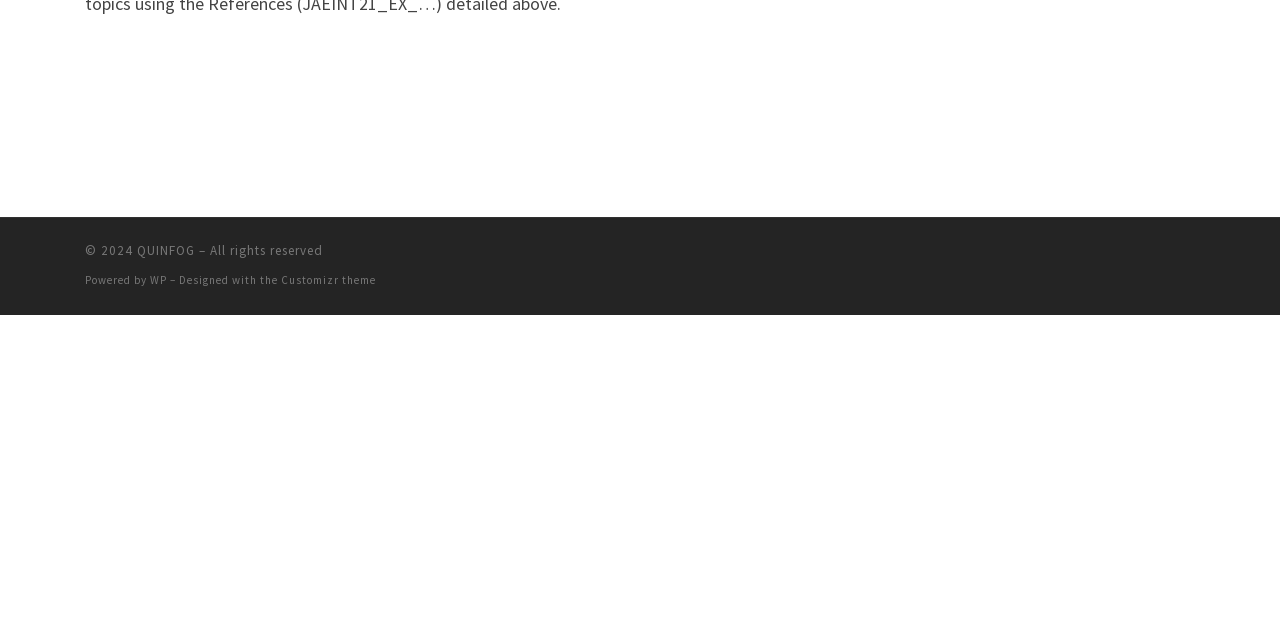Find the bounding box of the web element that fits this description: "Customizr theme".

[0.22, 0.427, 0.294, 0.449]